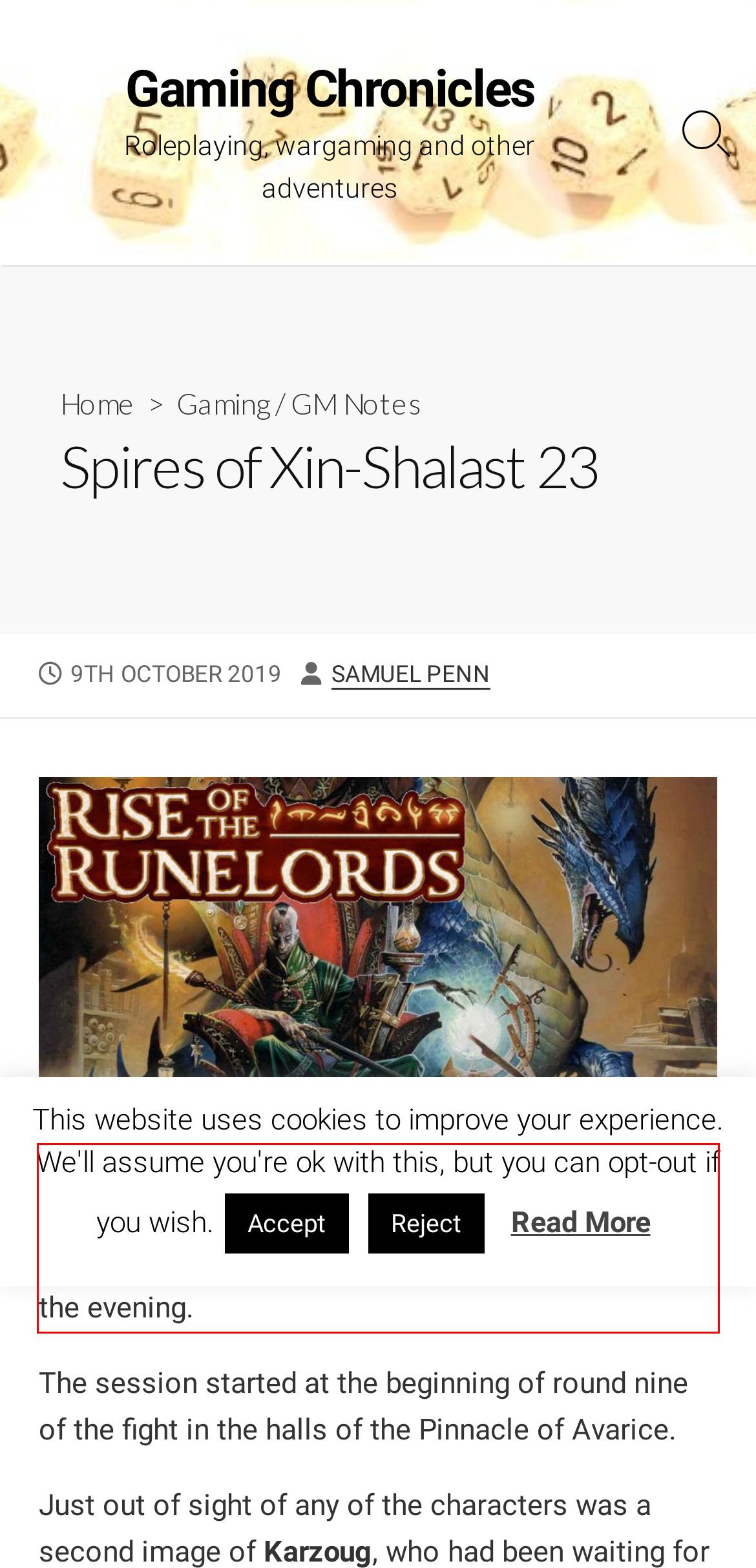Using the provided webpage screenshot, identify and read the text within the red rectangle bounding box.

This was a short session, because the party levelled up part way through and the rest of the session was spent doing that until we designed to end things for the evening.